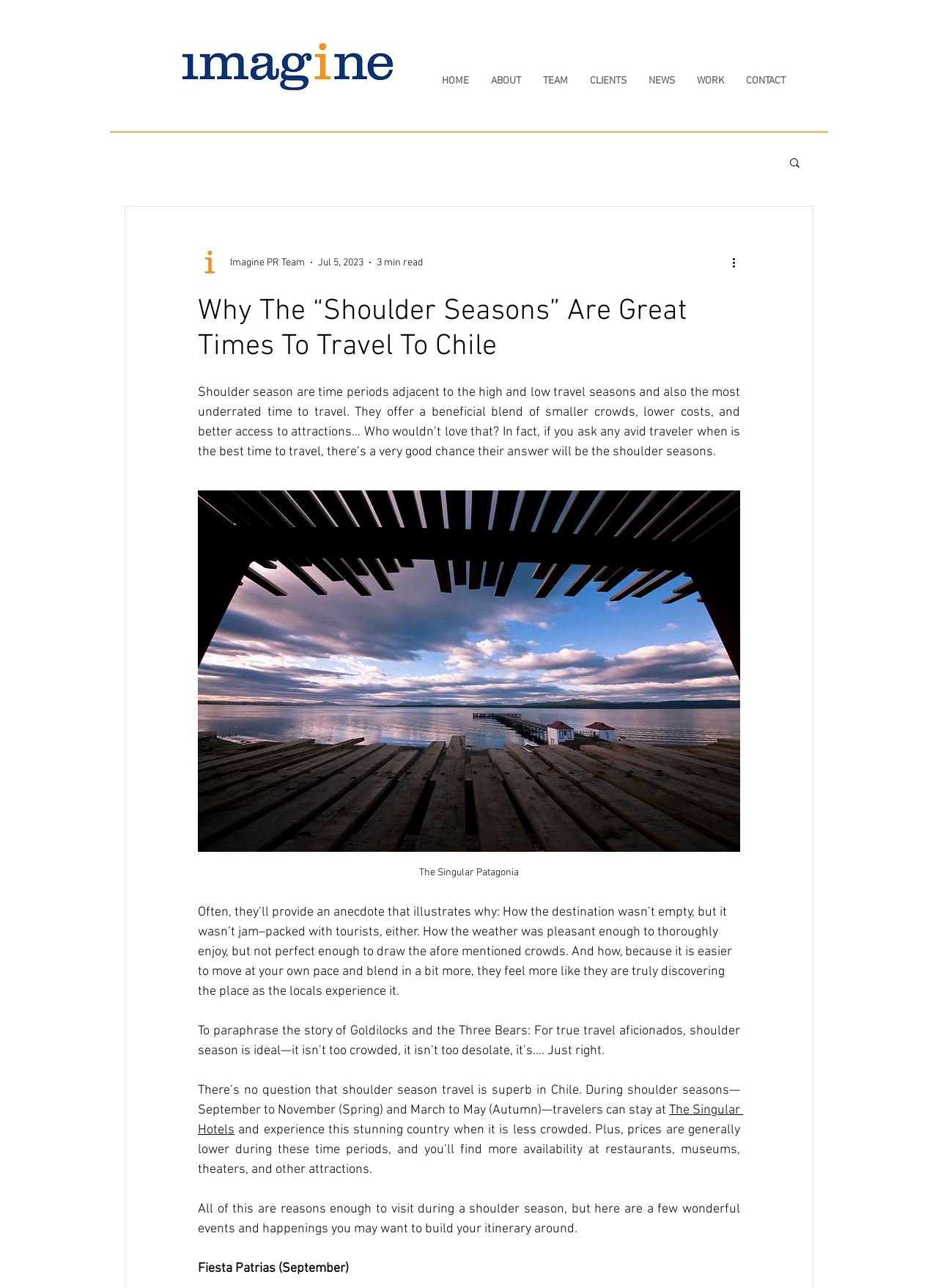Determine the bounding box coordinates for the clickable element to execute this instruction: "Visit The Singular Hotels website". Provide the coordinates as four float numbers between 0 and 1, i.e., [left, top, right, bottom].

[0.211, 0.856, 0.792, 0.884]